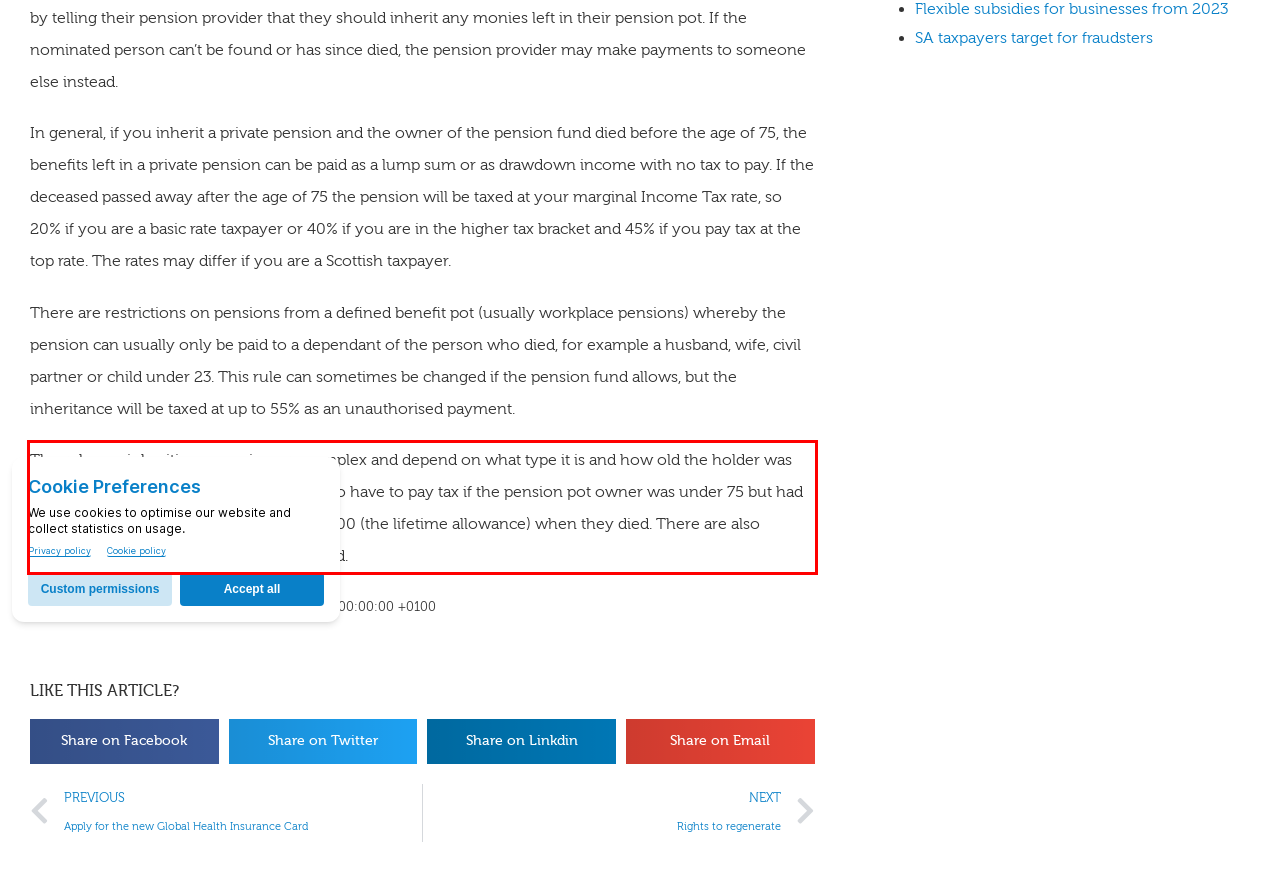Examine the webpage screenshot, find the red bounding box, and extract the text content within this marked area.

The rules on inheriting a pension are complex and depend on what type it is and how old the holder was when they died. For example, you may also have to pay tax if the pension pot owner was under 75 but had pension savings worth more than £1,073,100 (the lifetime allowance) when they died. There are also important time limits that must be followed.